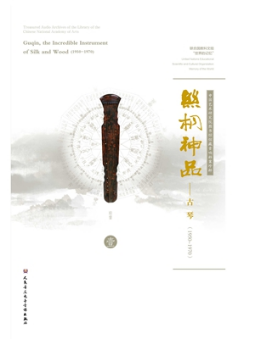Give a one-word or short phrase answer to this question: 
What is the color of the text used for the title?

Golden